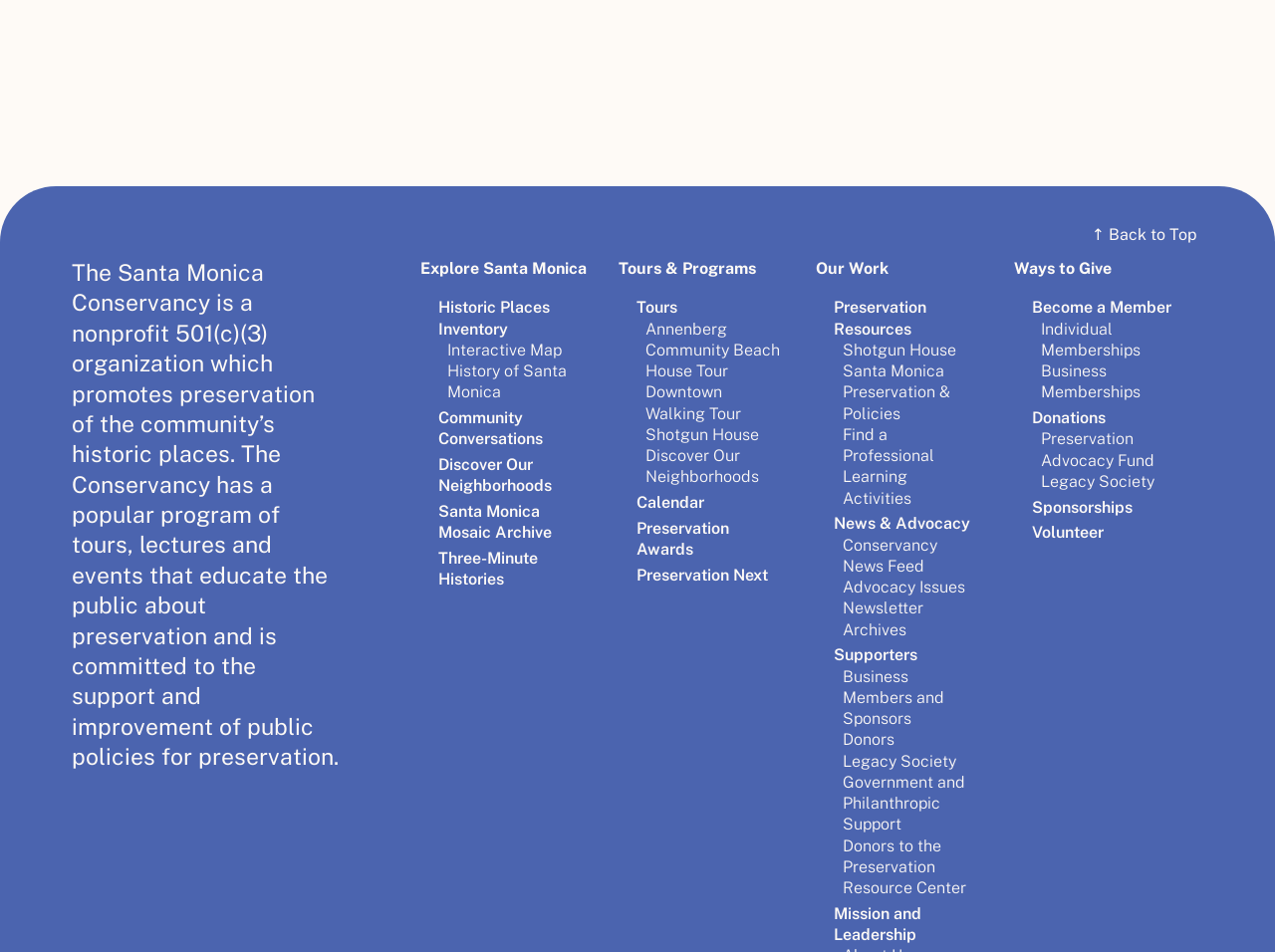What type of resources are provided under 'Our Work'?
Deliver a detailed and extensive answer to the question.

The 'Our Work' section contains links to 'Preservation Resources', 'Shotgun House', and 'Santa Monica Preservation & Policies'. Based on the context, I can infer that the type of resources provided under 'Our Work' are related to preservation.